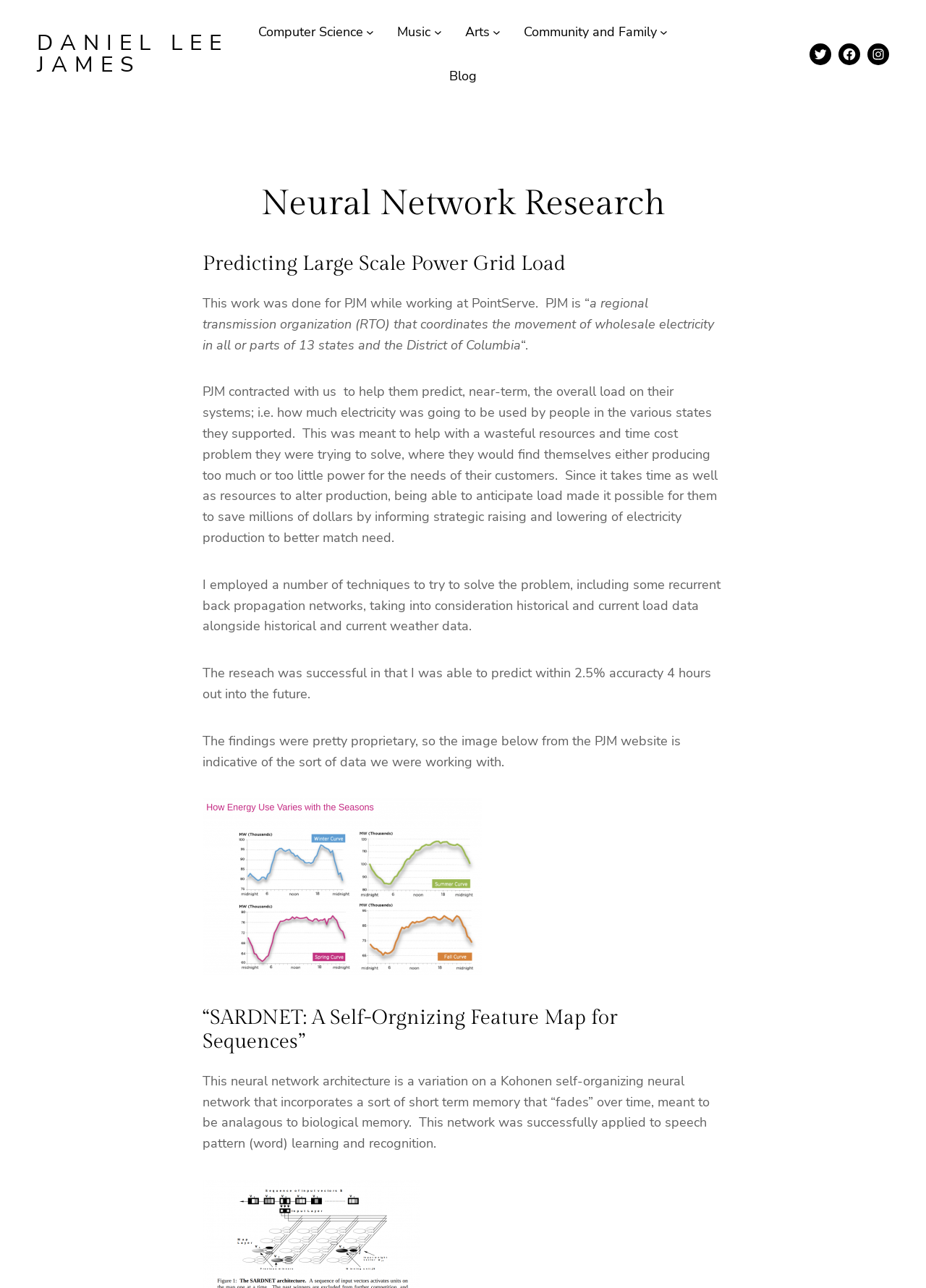Extract the main title from the webpage and generate its text.

DANIEL LEE JAMES